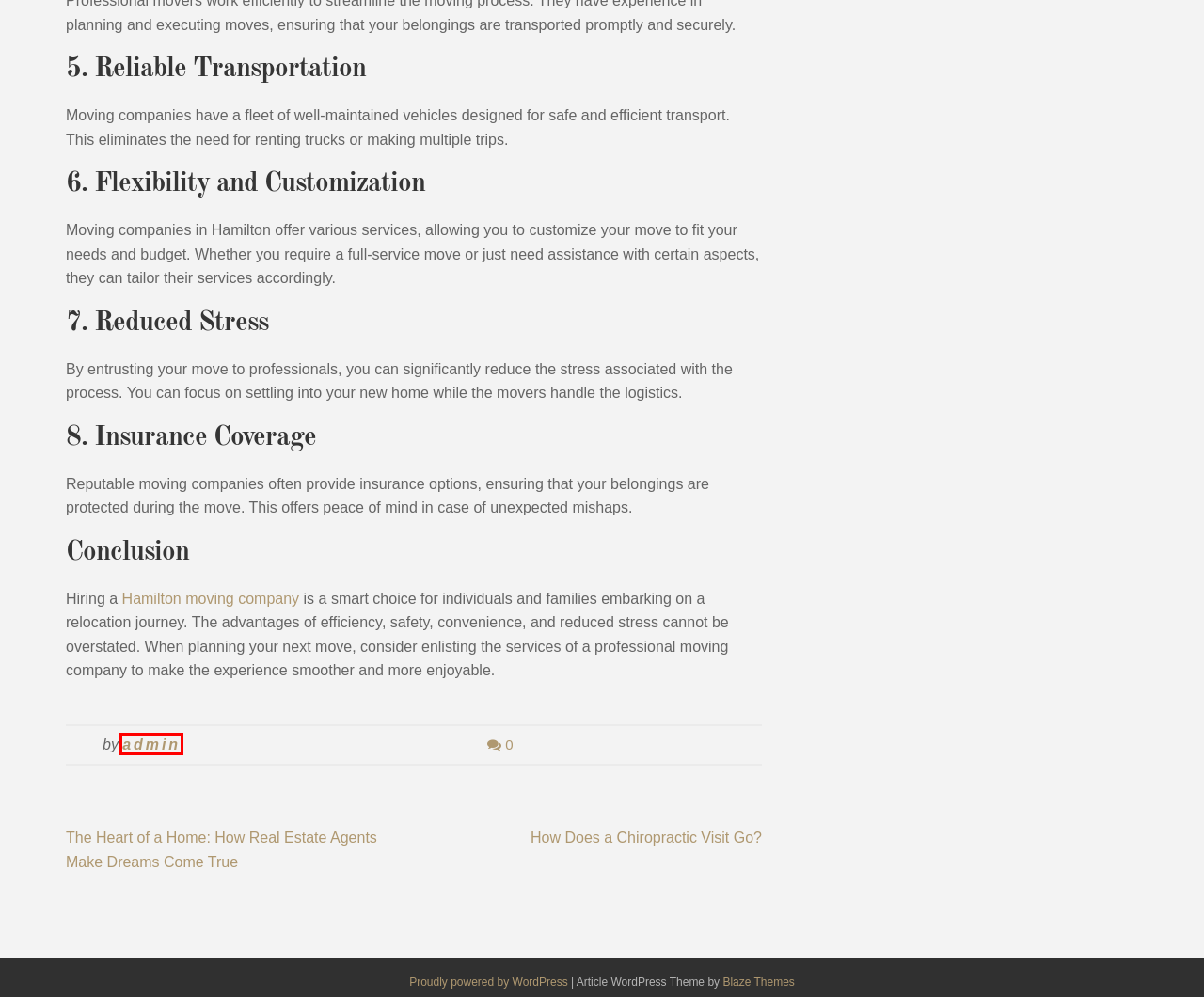Examine the screenshot of a webpage with a red bounding box around a specific UI element. Identify which webpage description best matches the new webpage that appears after clicking the element in the red bounding box. Here are the candidates:
A. The Role of a Digital Marketing Agency in Hamilton - Work Alcoholic
B. How Does a Chiropractic Visit Go? - Work Alcoholic
C. The Heart of a Home: How Real Estate Agents Make Dreams Come True - Work Alcoholic
D. Hamilton Movers - Best Moving Company in Hamilton - Morrison Moving
E. Packaging Design: Common Mistakes to Avoid - Work Alcoholic
F. Free & Premium Clean Design WordPress Themes - Blaze Themes
G. admin, Author at Work Alcoholic
H. Health Archives - Work Alcoholic

G